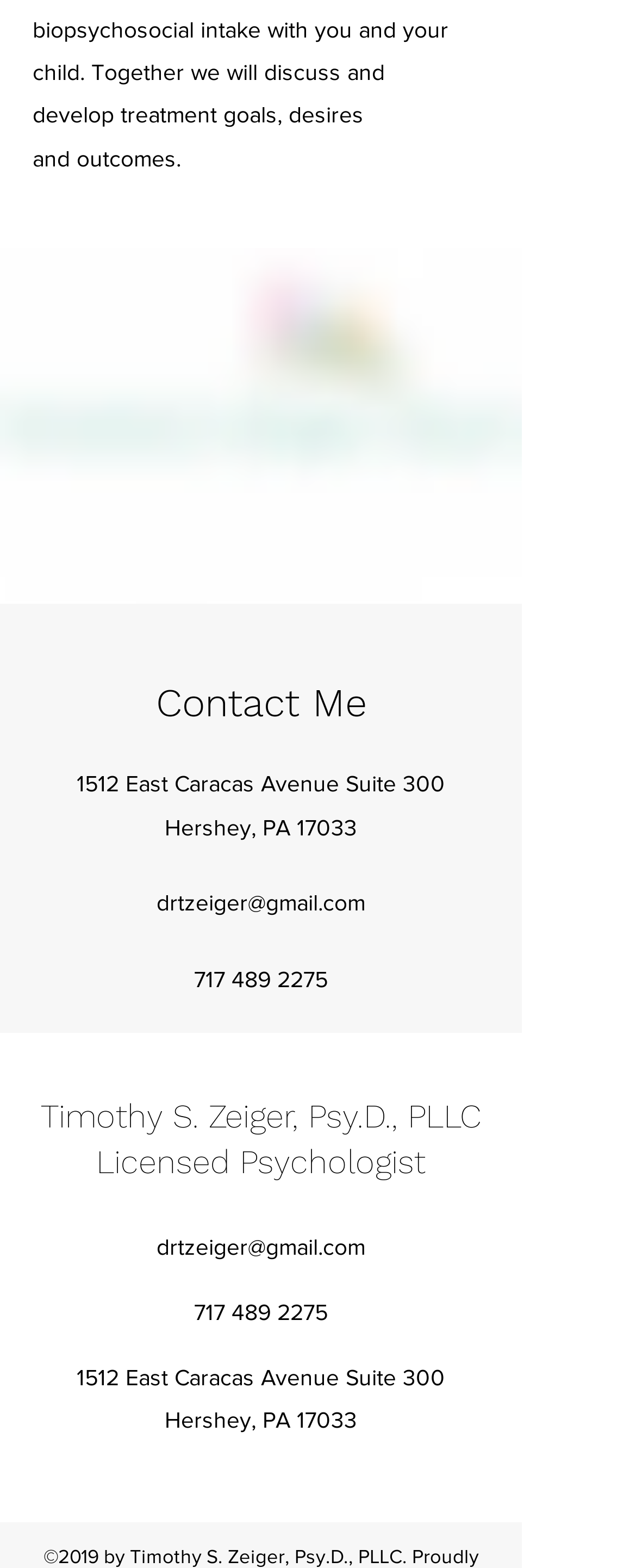Find the bounding box coordinates of the UI element according to this description: "Timothy S. Zeiger, Psy.D., PLLC".

[0.064, 0.699, 0.756, 0.724]